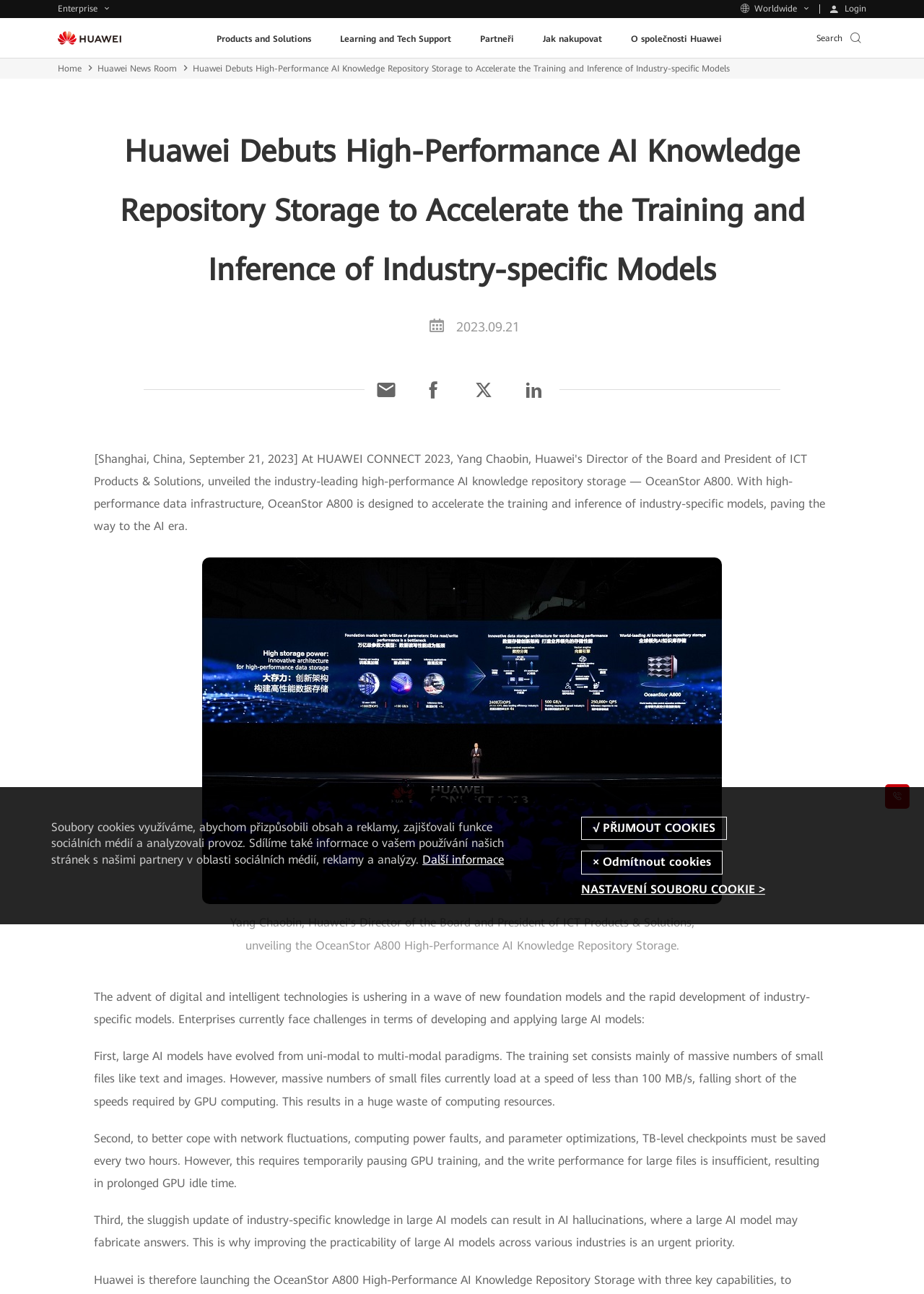Please locate the bounding box coordinates for the element that should be clicked to achieve the following instruction: "Search for something". Ensure the coordinates are given as four float numbers between 0 and 1, i.e., [left, top, right, bottom].

[0.884, 0.025, 0.912, 0.033]